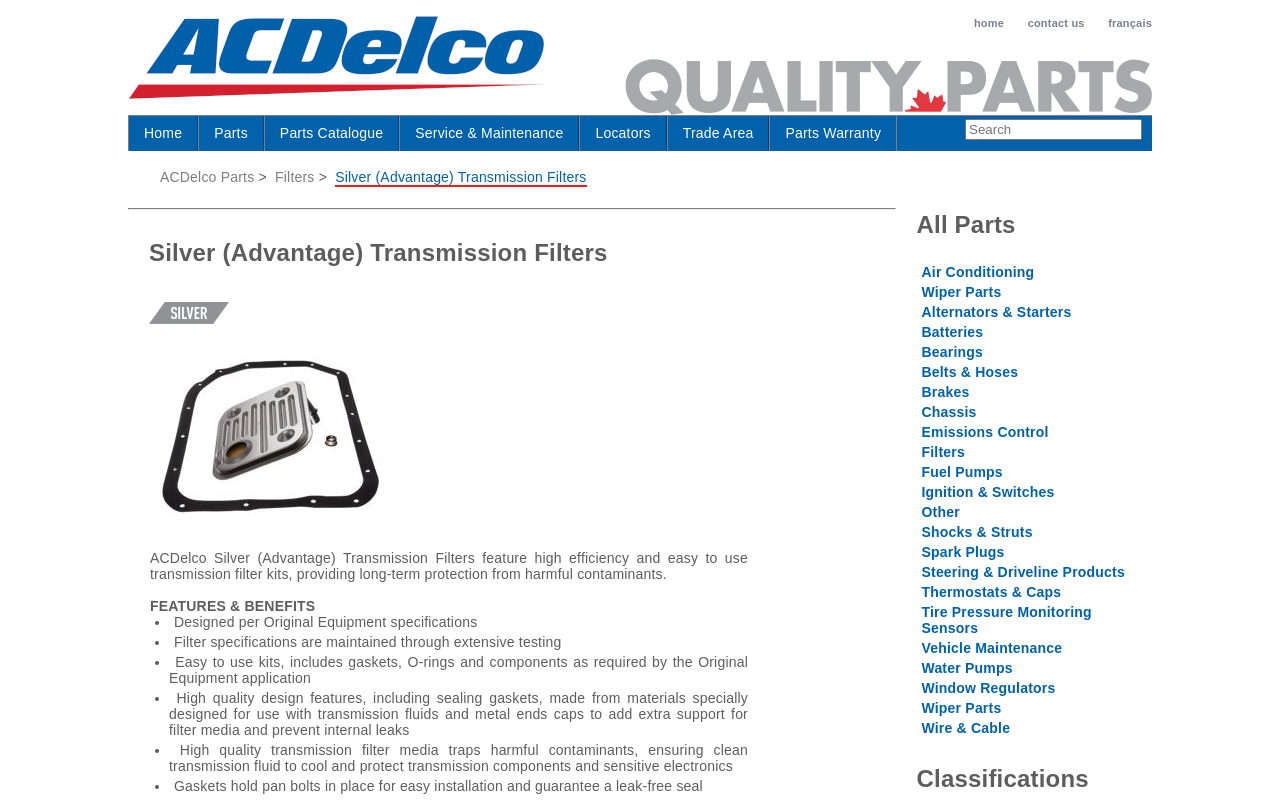Identify the bounding box coordinates of the region that should be clicked to execute the following instruction: "Go to home page".

[0.761, 0.021, 0.784, 0.036]